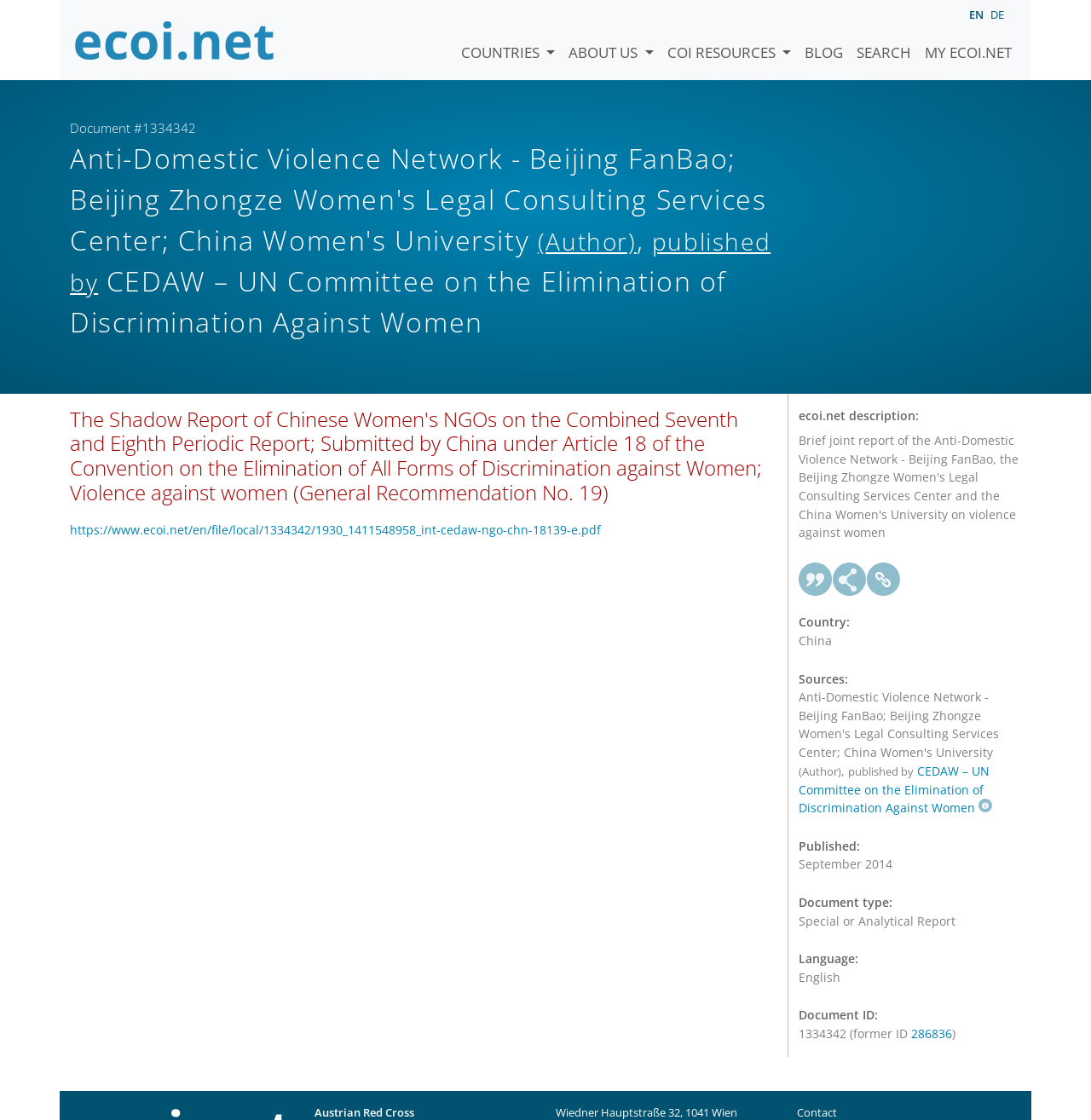Determine the bounding box coordinates for the UI element described. Format the coordinates as (top-left x, top-left y, bottom-right x, bottom-right y) and ensure all values are between 0 and 1. Element description: https://www.ecoi.net/en/file/local/1334342/1930_1411548958_int-cedaw-ngo-chn-18139-e.pdf

[0.064, 0.466, 0.551, 0.48]